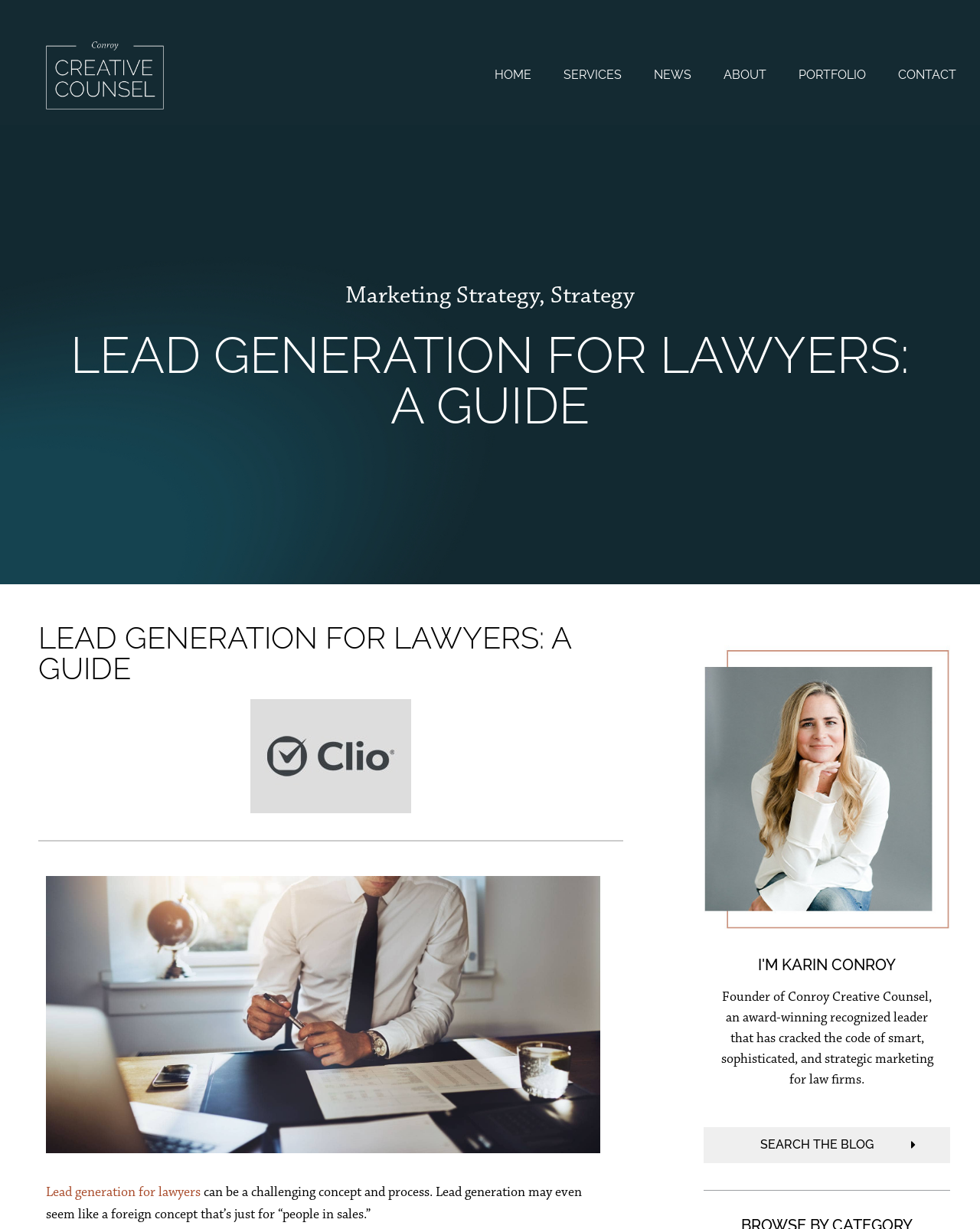Produce a meticulous description of the webpage.

This webpage is about lead generation for lawyers, specifically providing a guide on the process. At the top left corner, there is a logo of Conroy Creative Counsel, accompanied by an image of a law firm web design. The top navigation menu consists of six links: HOME, SERVICES, NEWS, ABOUT, PORTFOLIO, and CONTACT, aligned horizontally across the top of the page.

Below the navigation menu, there is a heading that reads "LEAD GENERATION FOR LAWYERS: A GUIDE" in a prominent font size. This heading is repeated again further down the page, but with a smaller font size. 

To the right of the smaller heading, there is an image of the Clio logo. Below this image, there is a link to "Lead generation for lawyers" followed by a paragraph of text that explains the concept of lead generation and how it may seem challenging to lawyers.

On the right side of the page, there is an image of a person, likely Karin Conroy, the founder of Conroy Creative Counsel. Above this image, there is a heading that reads "I'M KARIN CONROY". Below the image, there is a paragraph of text that describes Karin Conroy's background and expertise in marketing for law firms. 

At the bottom of the page, there is a link to "SEARCH THE BLOG". Overall, the webpage appears to be a guide or resource for lawyers looking to learn more about lead generation and how it can be applied to their practice.